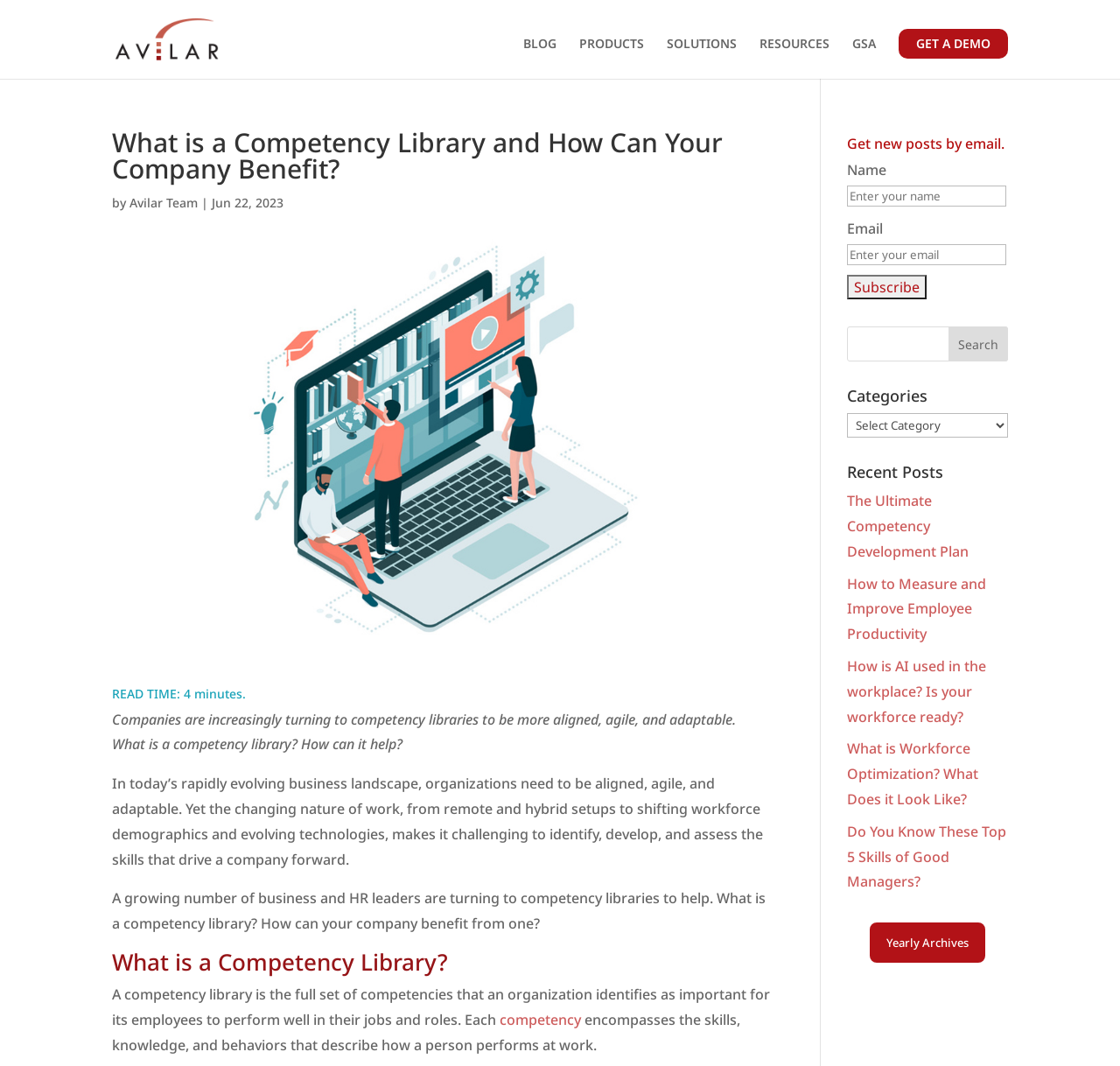Explain the contents of the webpage comprehensively.

This webpage is a blog post titled "What is a Competency Library and How Can Your Company Benefit?" on The Avilar Blog. At the top, there is a navigation menu with links to "BLOG", "PRODUCTS", "SOLUTIONS", "RESOURCES", "GSA", and "GET A DEMO". Below the navigation menu, there is a heading with the title of the blog post, followed by the author's name, "Avilar Team", and the publication date, "Jun 22, 2023". 

The main content of the blog post is divided into several sections. The first section introduces the concept of competency libraries and their importance in today's business landscape. The second section, titled "What is a Competency Library?", explains what a competency library is and how it can benefit a company. 

On the right side of the page, there is a sidebar with several elements. At the top, there is a search bar with a textbox and a "Search" button. Below the search bar, there is a section titled "Categories" with a combobox. Further down, there is a section titled "Recent Posts" with links to five recent blog posts. 

At the bottom of the page, there is a section where visitors can subscribe to the blog by entering their name and email address. There is also a "Subscribe" button.